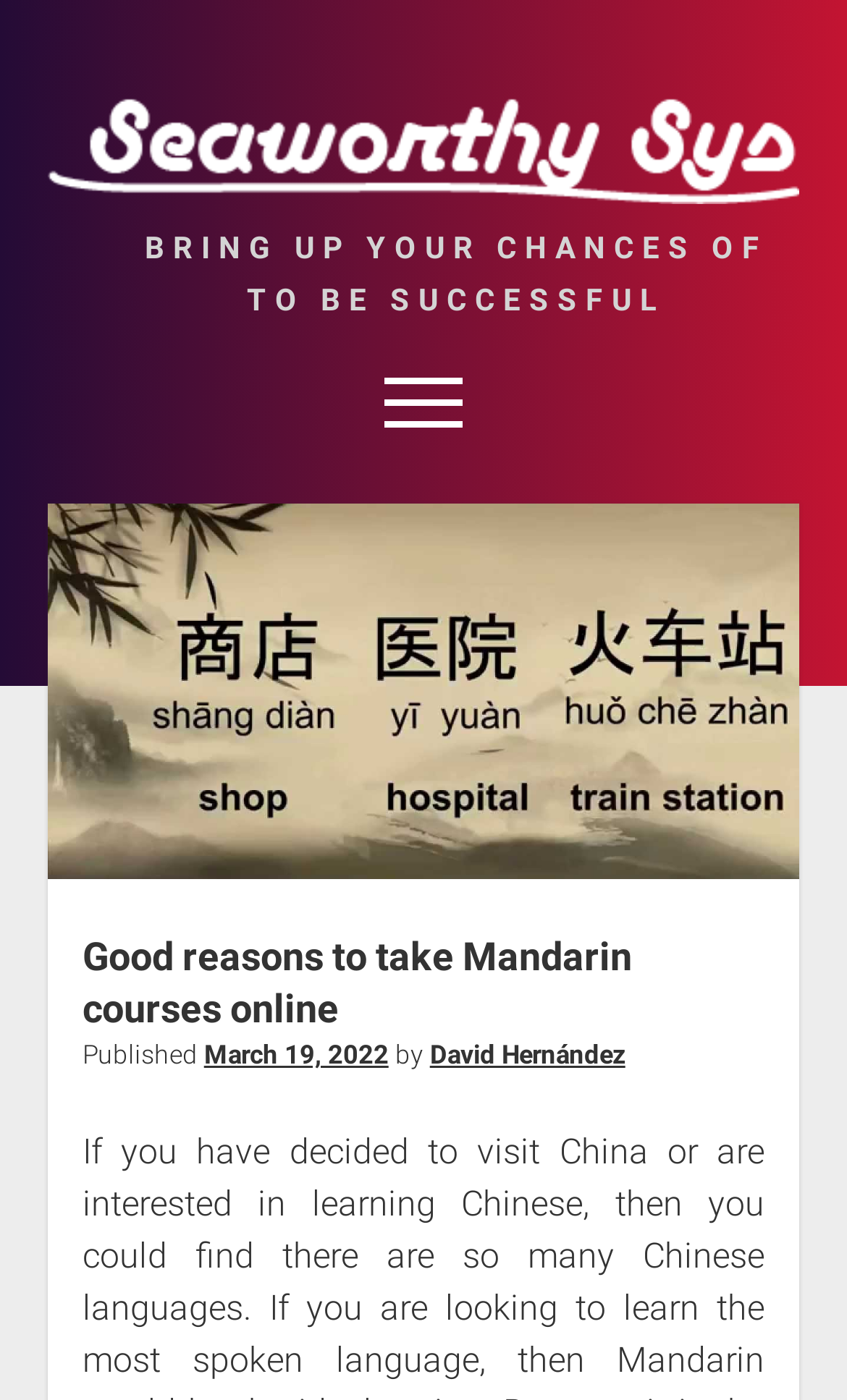Provide a short, one-word or phrase answer to the question below:
What is the purpose of the button with the image?

Open menu